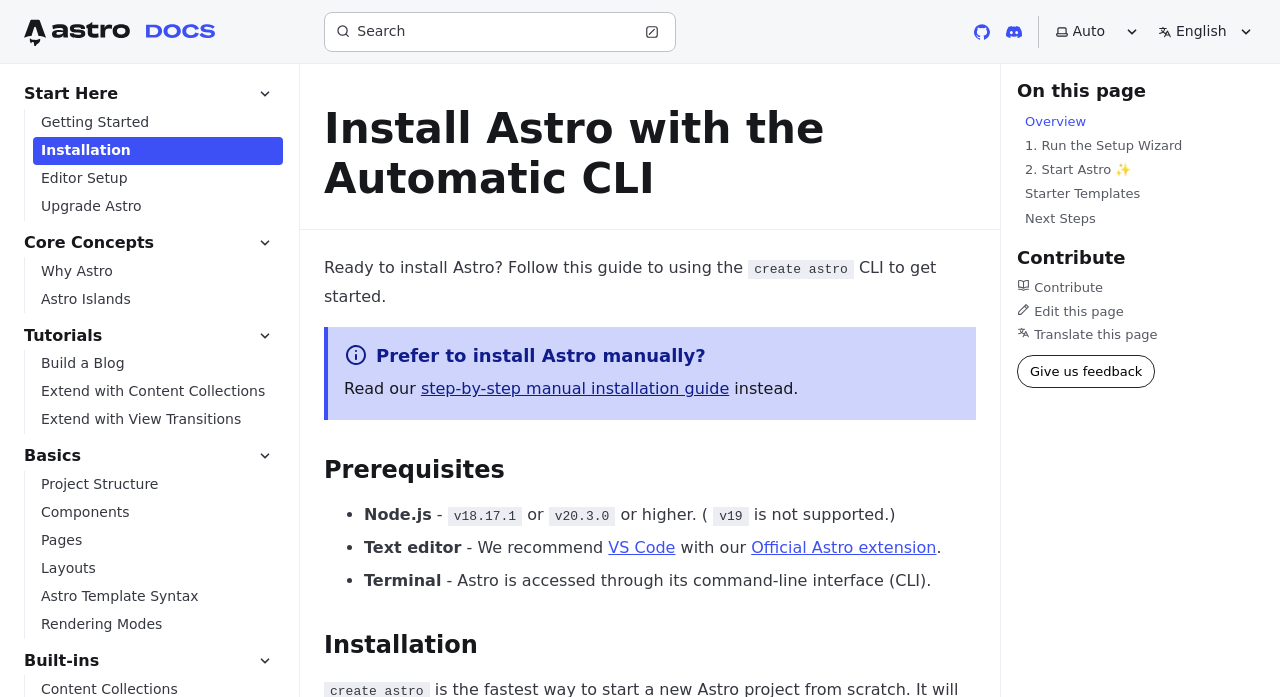Please find and report the bounding box coordinates of the element to click in order to perform the following action: "Read the step-by-step manual installation guide". The coordinates should be expressed as four float numbers between 0 and 1, in the format [left, top, right, bottom].

[0.329, 0.544, 0.57, 0.572]